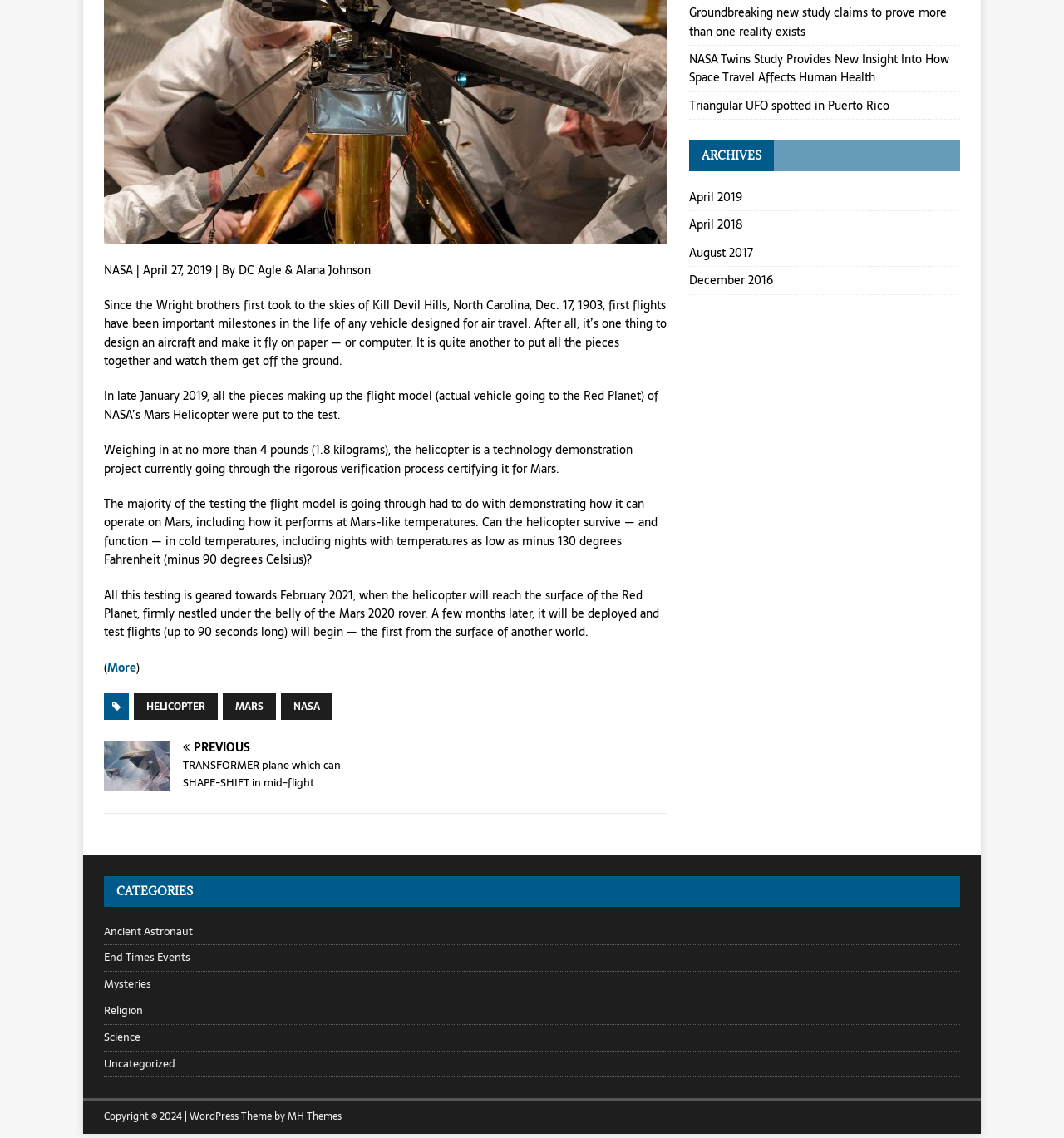Extract the bounding box coordinates for the HTML element that matches this description: "kiama@dow.org.au". The coordinates should be four float numbers between 0 and 1, i.e., [left, top, right, bottom].

None